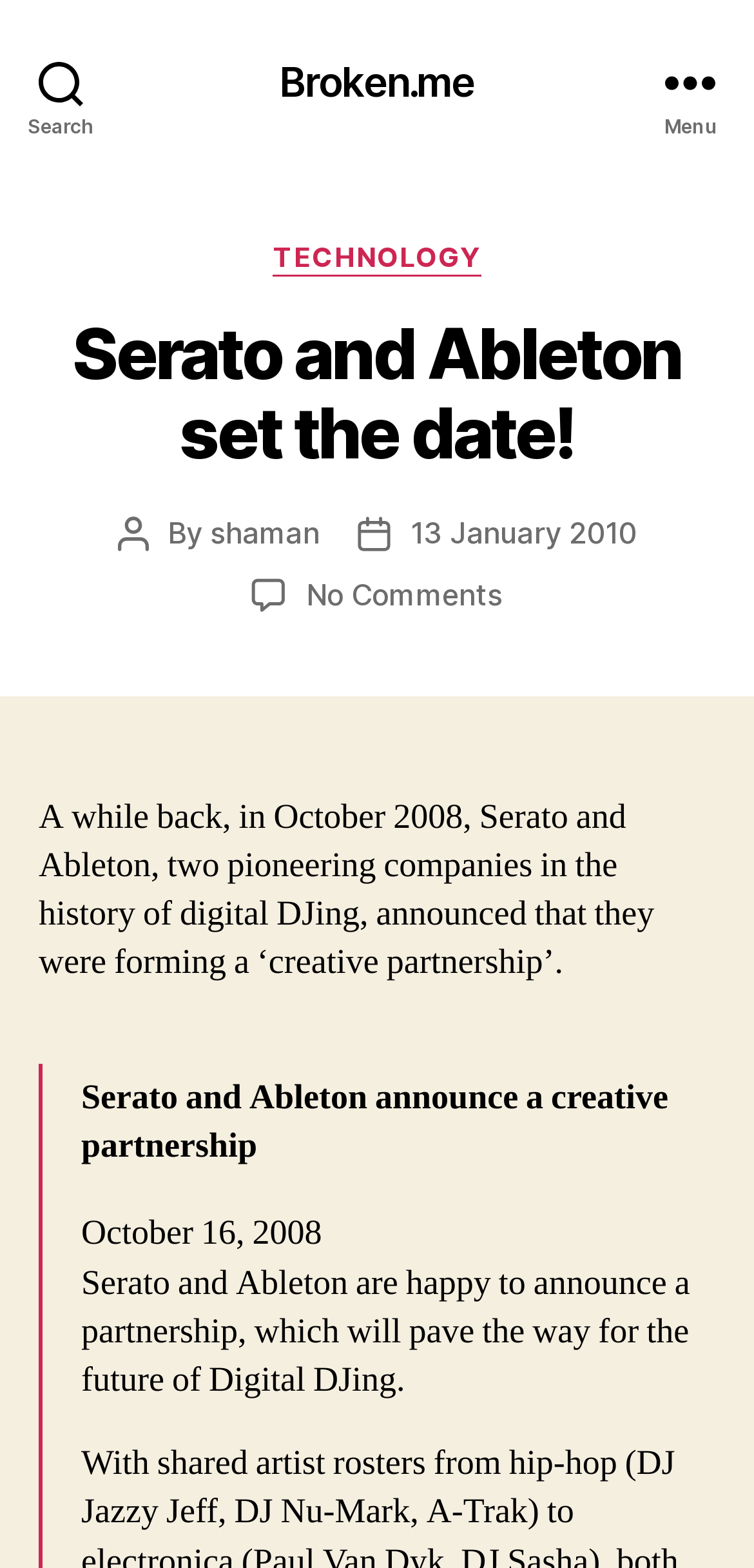From the element description 13 January 2010, predict the bounding box coordinates of the UI element. The coordinates must be specified in the format (top-left x, top-left y, bottom-right x, bottom-right y) and should be within the 0 to 1 range.

[0.544, 0.328, 0.845, 0.351]